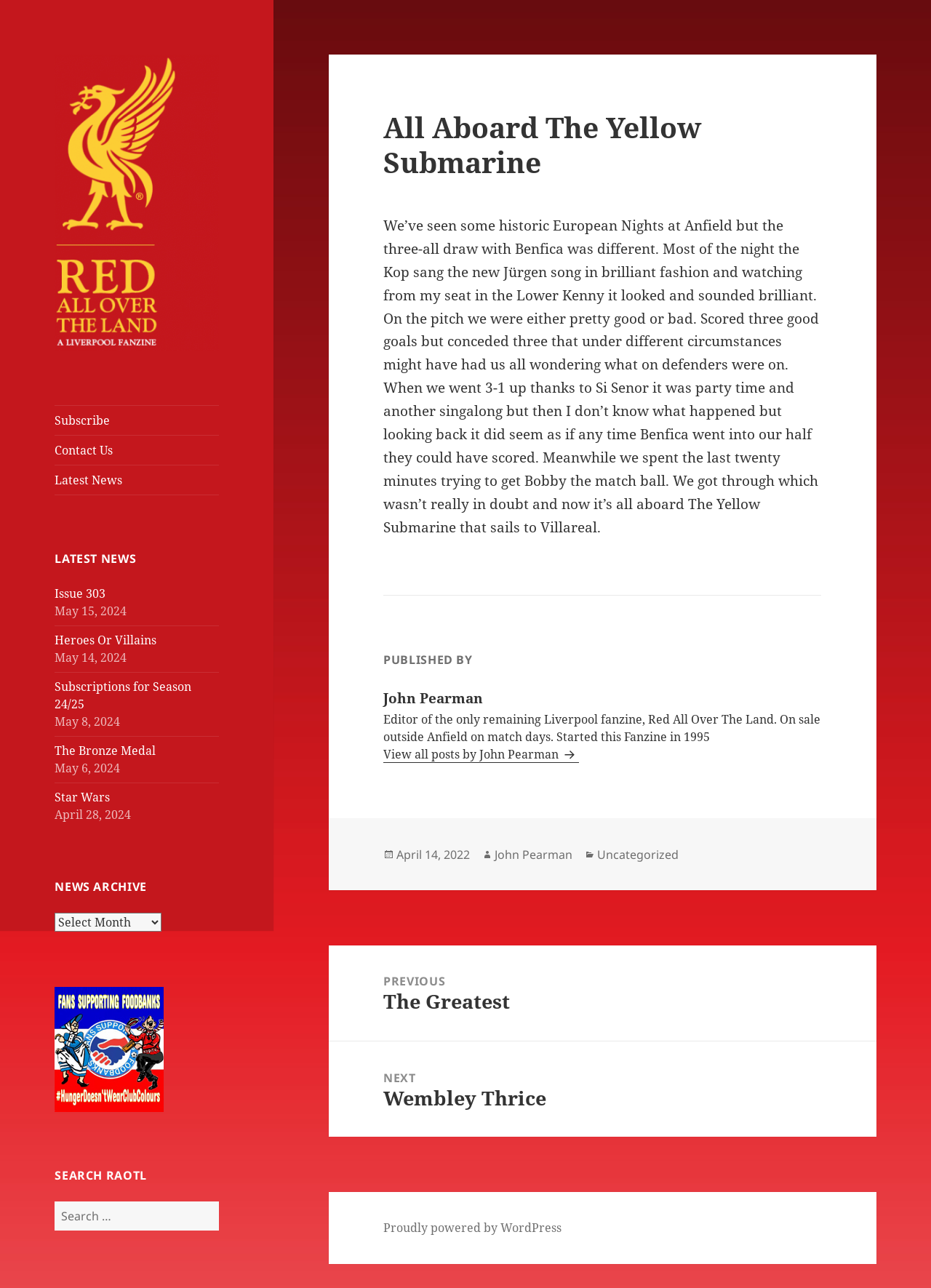Please specify the bounding box coordinates for the clickable region that will help you carry out the instruction: "Subscribe to the newsletter".

[0.059, 0.315, 0.235, 0.338]